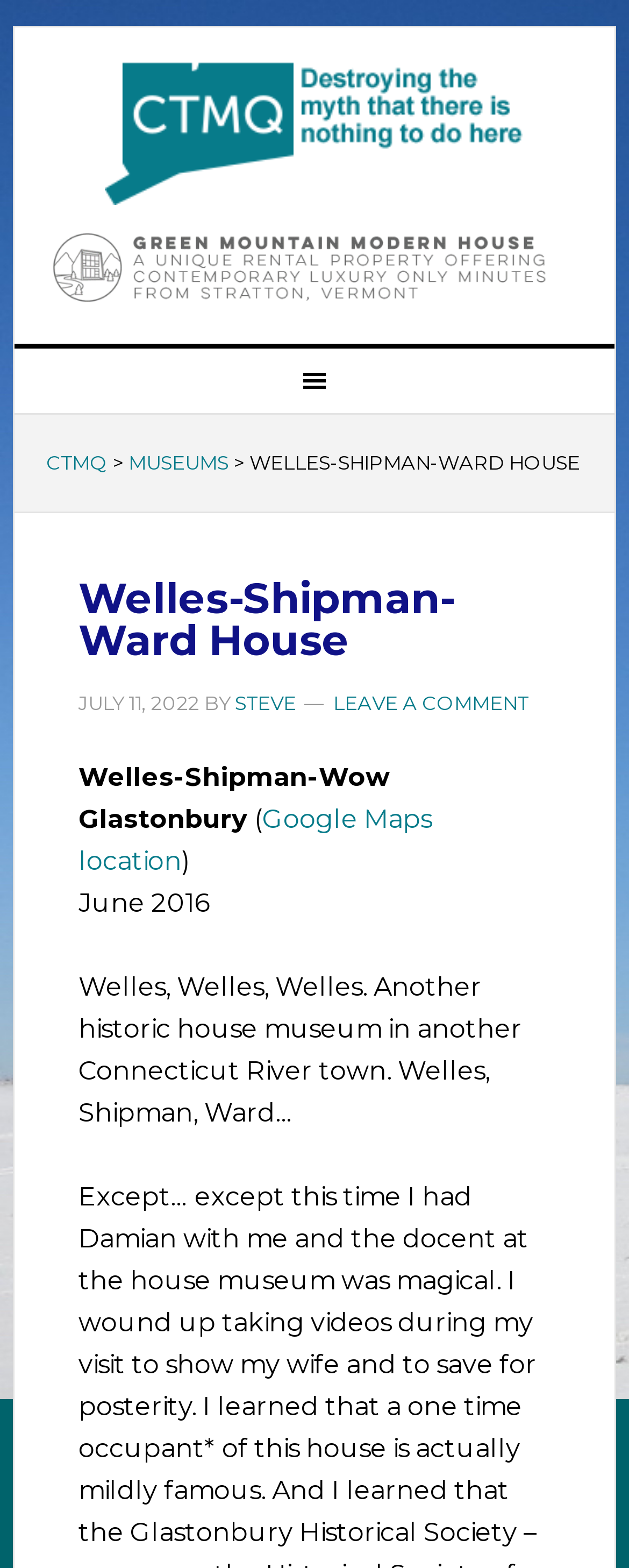Given the description of the UI element: "alt="green mountain modern house"", predict the bounding box coordinates in the form of [left, top, right, bottom], with each value being a float between 0 and 1.

[0.023, 0.175, 0.977, 0.195]